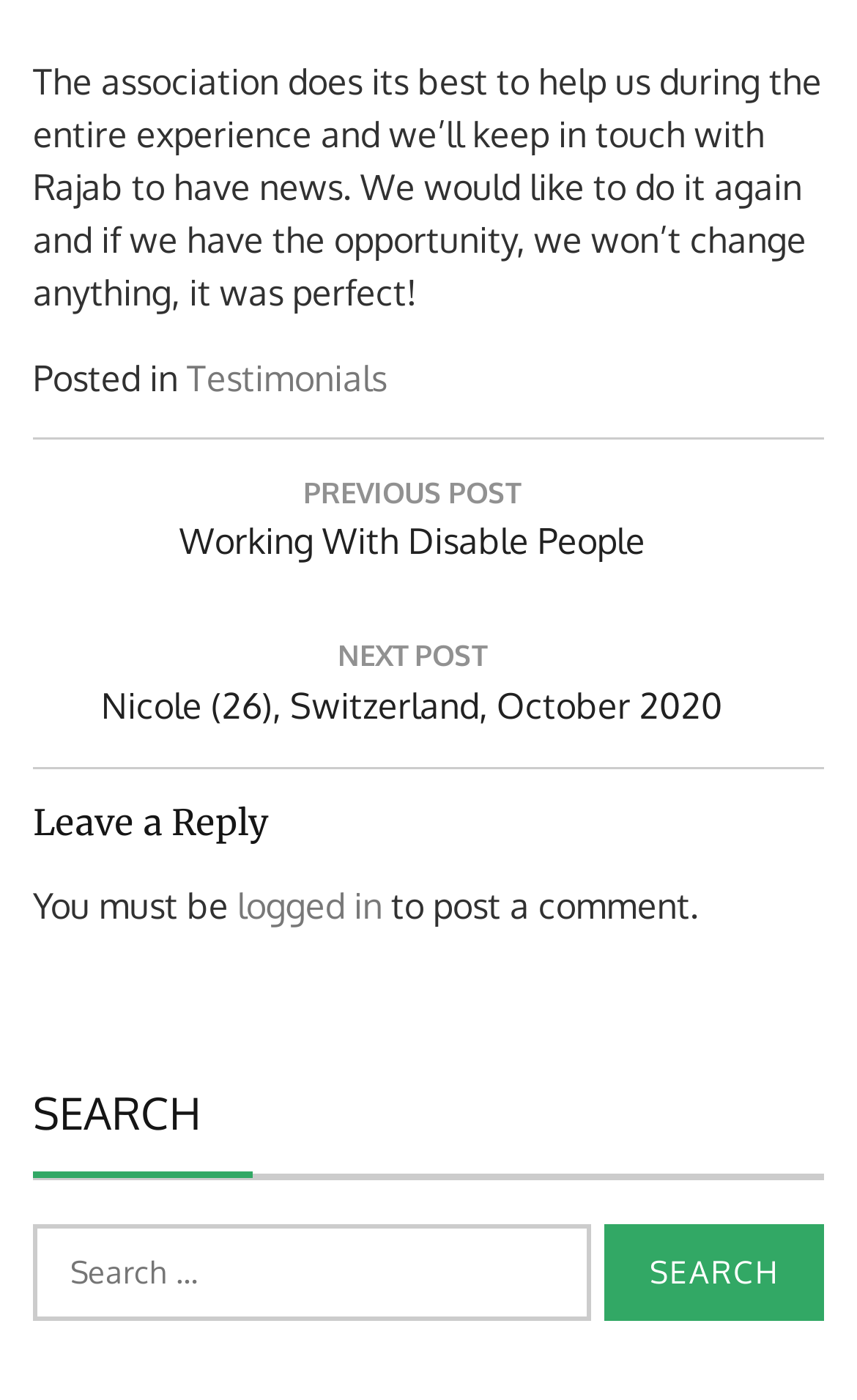Predict the bounding box of the UI element based on this description: "logged in".

[0.277, 0.664, 0.446, 0.695]